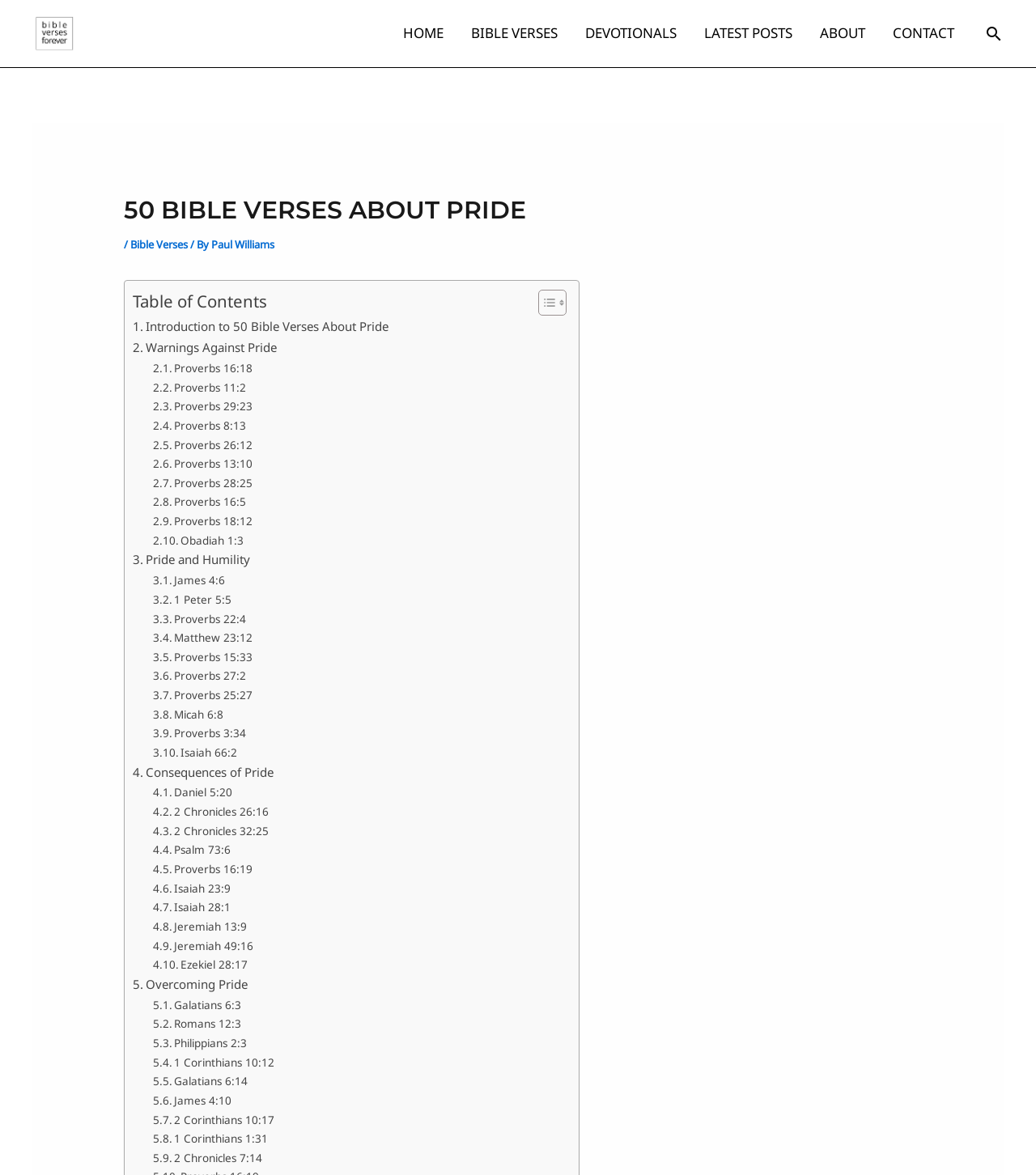Provide a short, one-word or phrase answer to the question below:
What is the first Bible verse mentioned in the webpage?

Proverbs 16:18